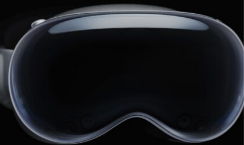Use one word or a short phrase to answer the question provided: 
What is the article title related to the image?

How Generative AI, Crypto, and the Metaverse Are Redefining Creative Expression